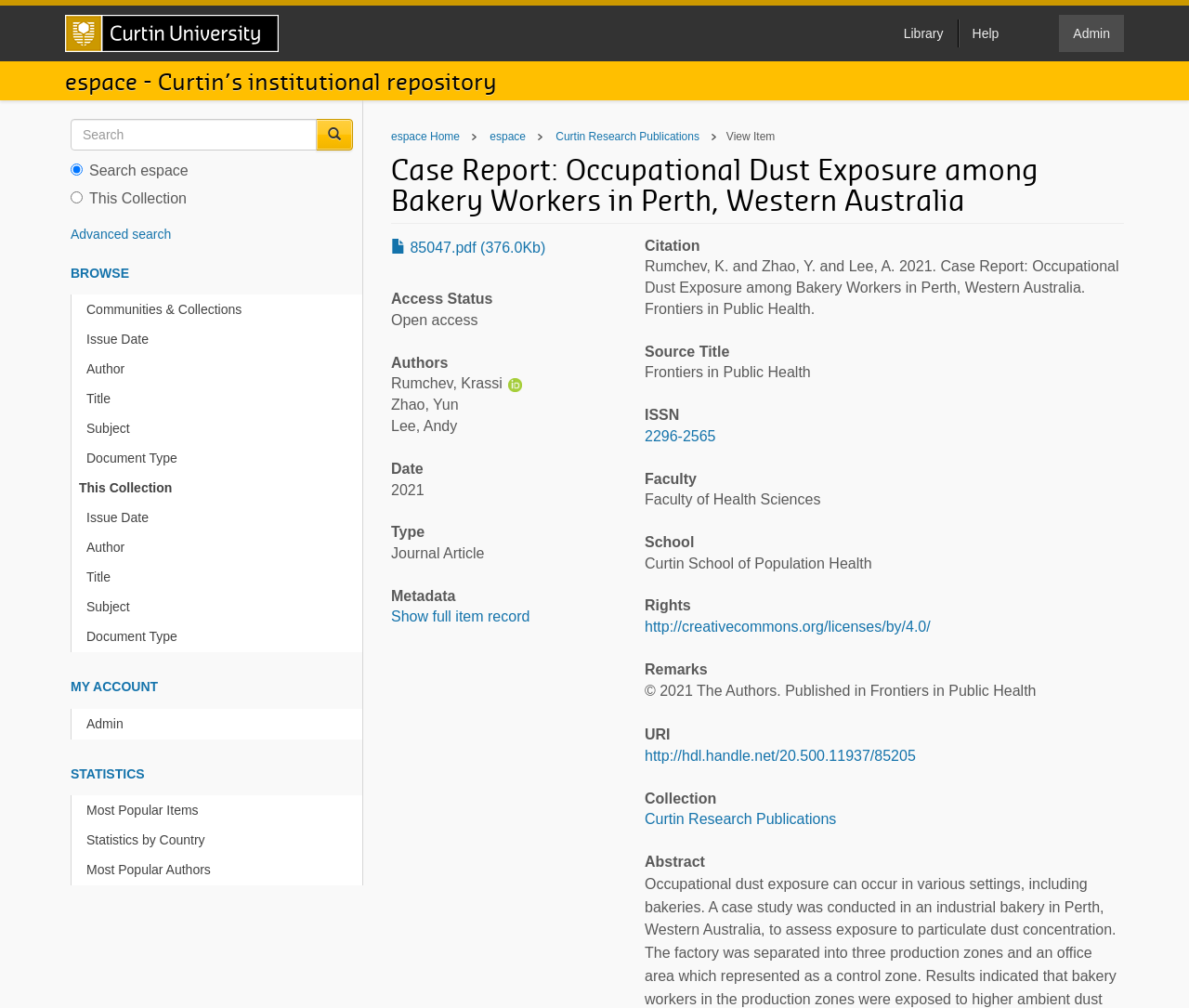What is the name of the university?
Please craft a detailed and exhaustive response to the question.

I found the answer by looking at the top-left corner of the webpage, where the Curtin University logo and name are displayed.